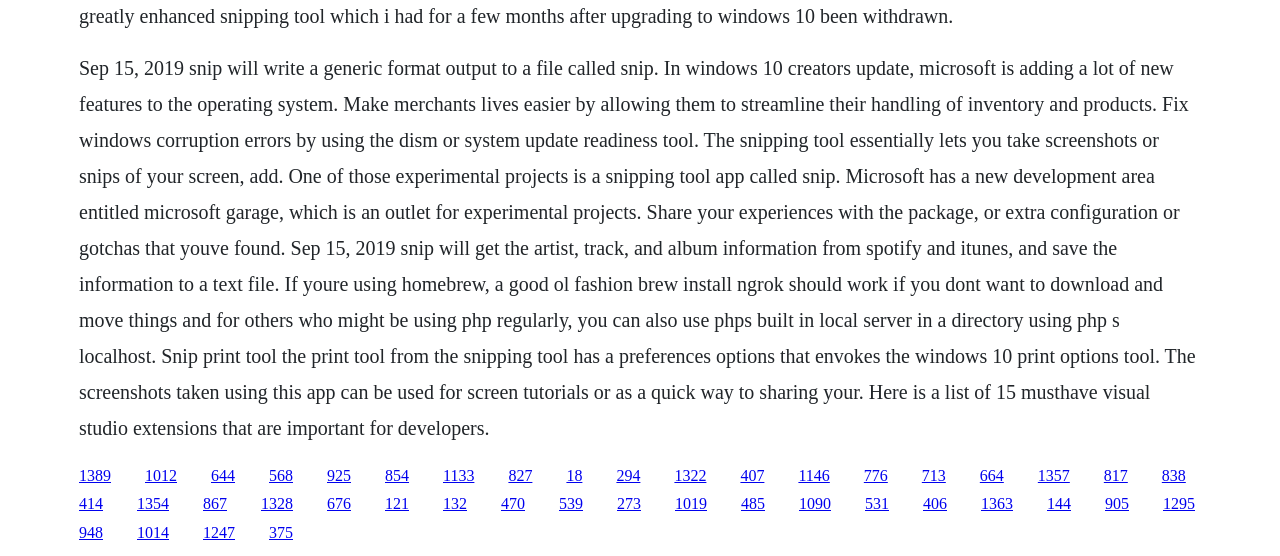What is the name of the tool that allows taking screenshots?
Please provide a single word or phrase as the answer based on the screenshot.

Snip